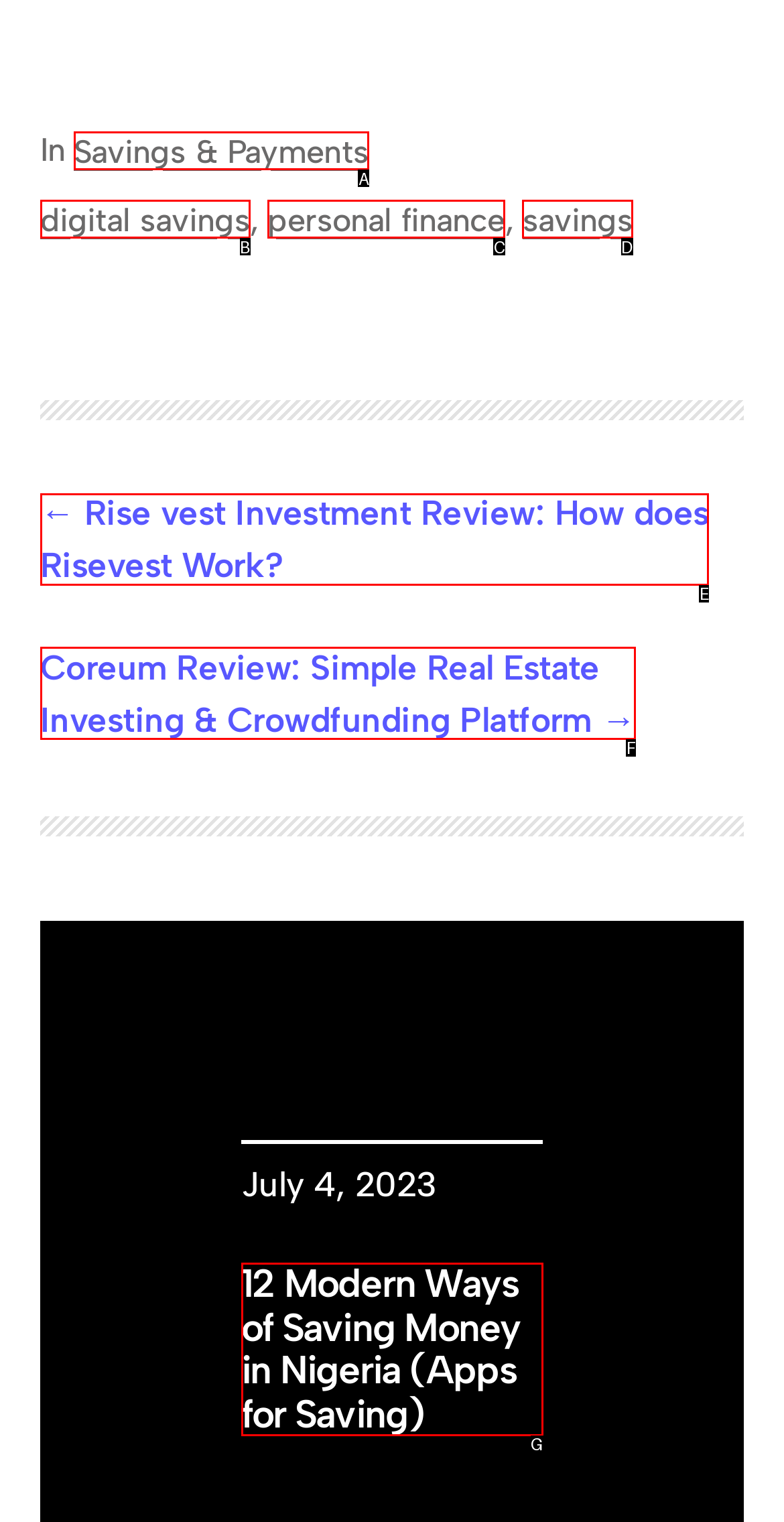From the given choices, determine which HTML element matches the description: Read More. Reply with the appropriate letter.

None